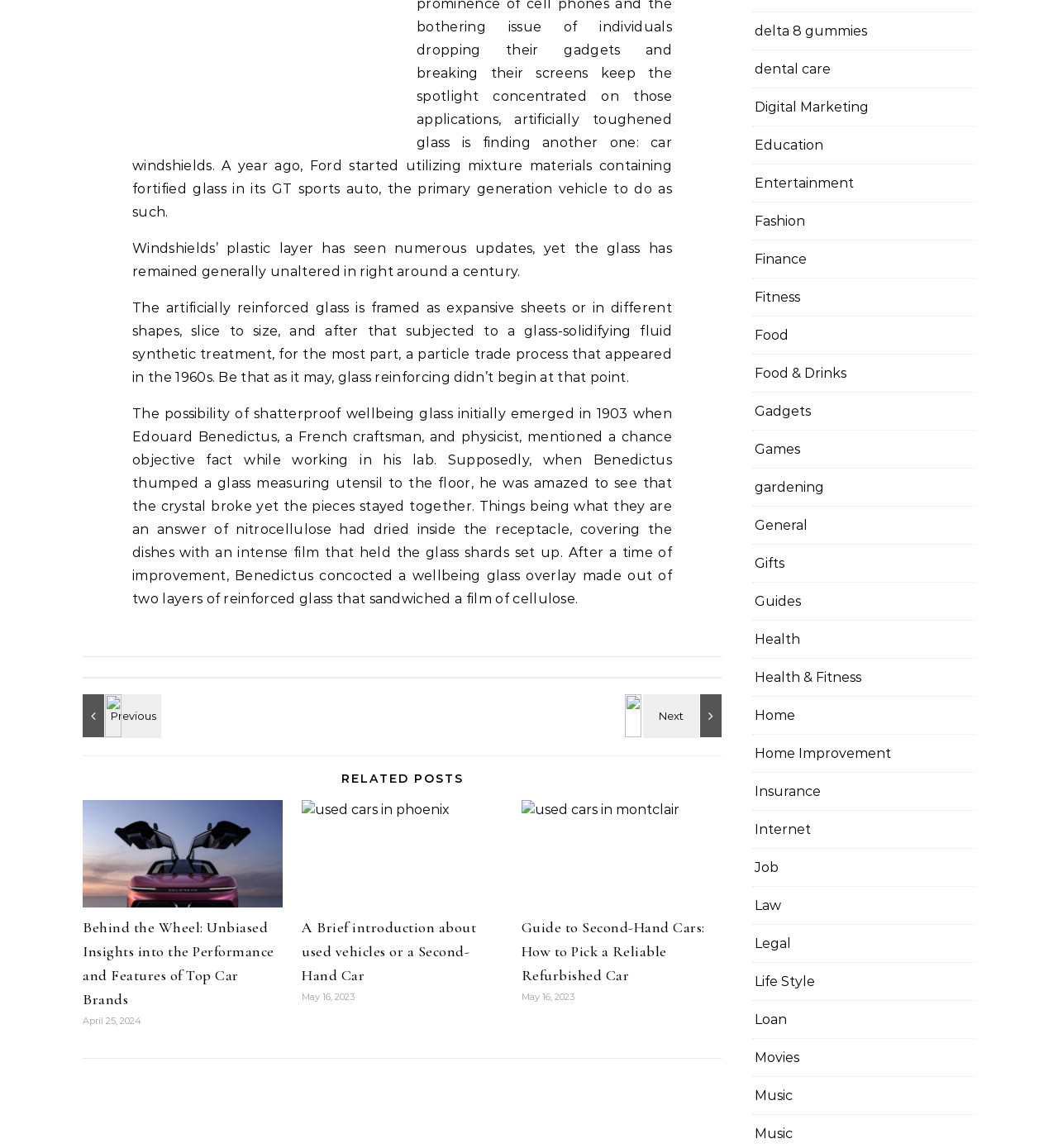Identify the bounding box coordinates of the section that should be clicked to achieve the task described: "Click on the 'Car Reviews' link".

[0.078, 0.697, 0.267, 0.79]